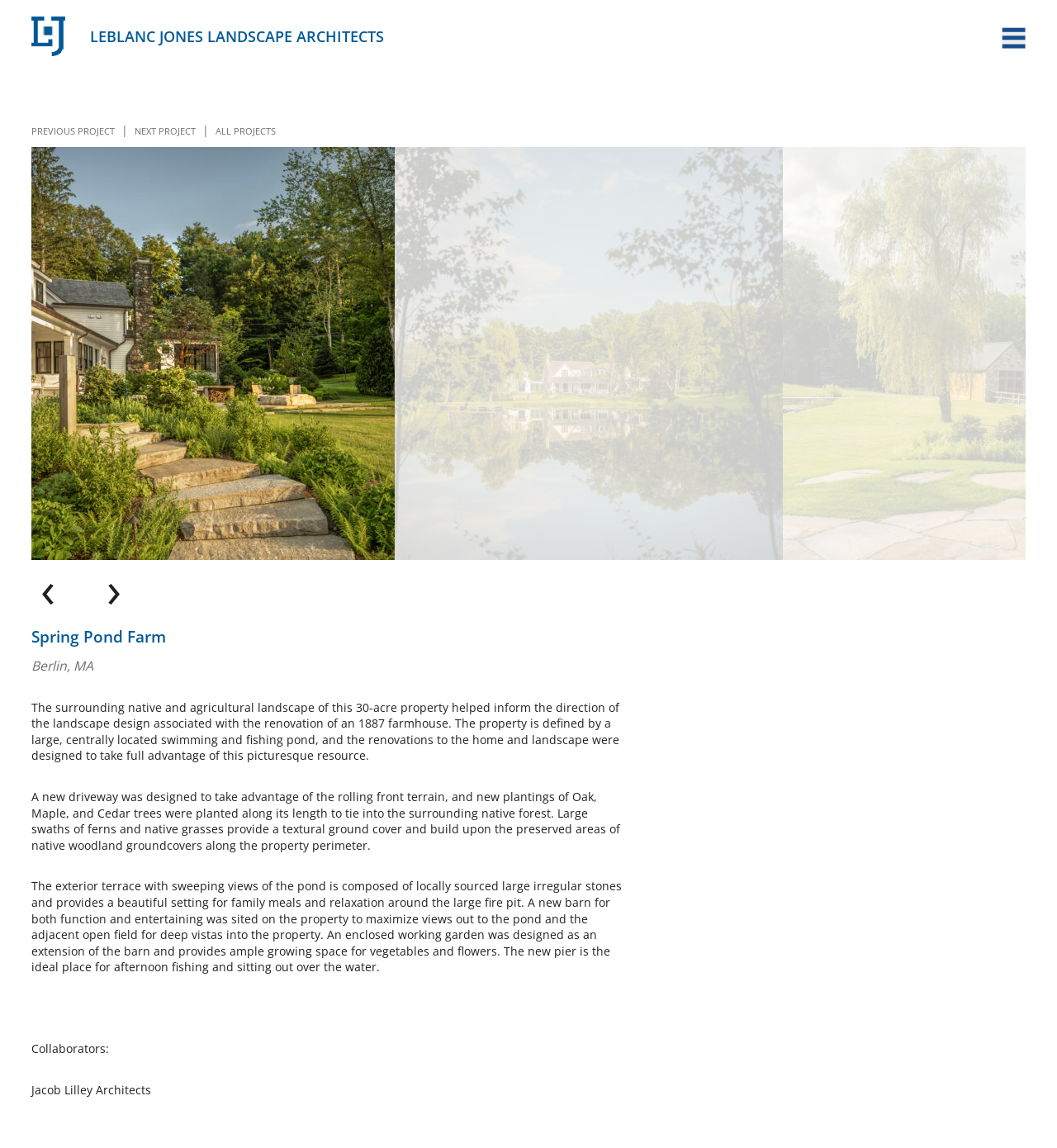Based on the description "Leblanc Jones Landscape Architects", find the bounding box of the specified UI element.

[0.085, 0.023, 0.364, 0.04]